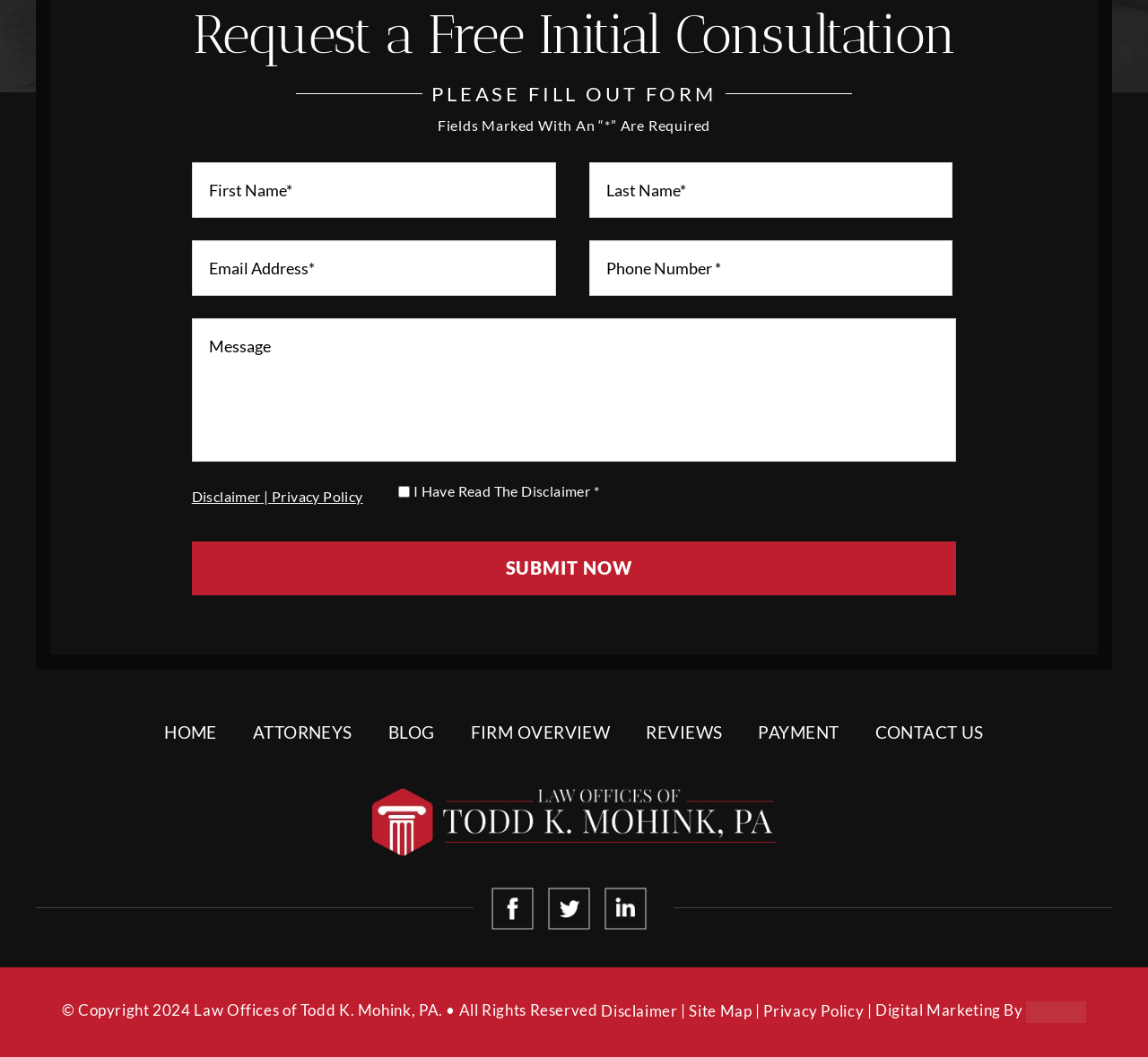Please locate the UI element described by "Alaska Dental Associates" and provide its bounding box coordinates.

None